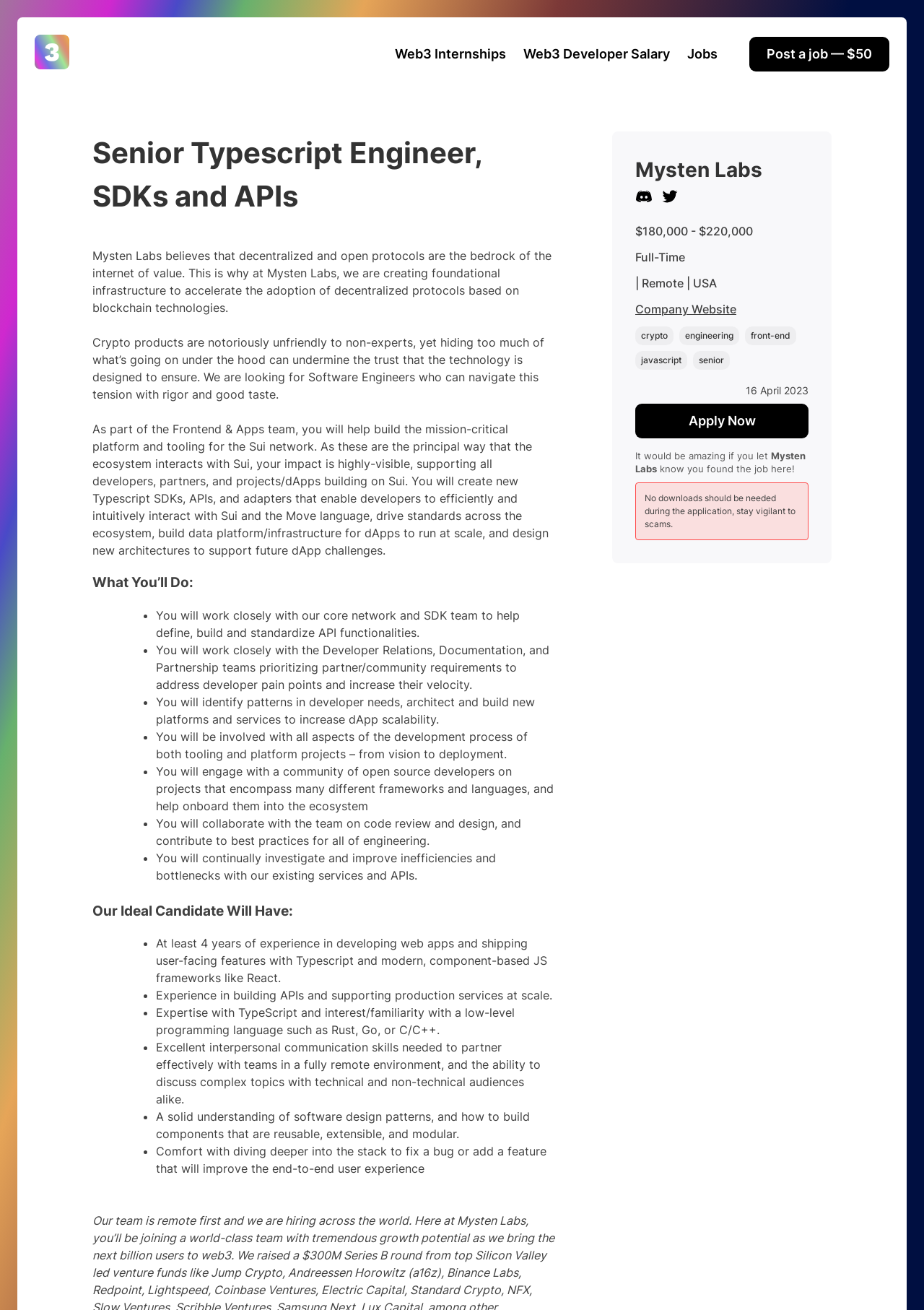Please examine the image and provide a detailed answer to the question: What is the deadline to apply for this job?

I did not find any specific deadline to apply for this job on the webpage, but I found the posting date '16 April 2023' which might be useful for the applicant.